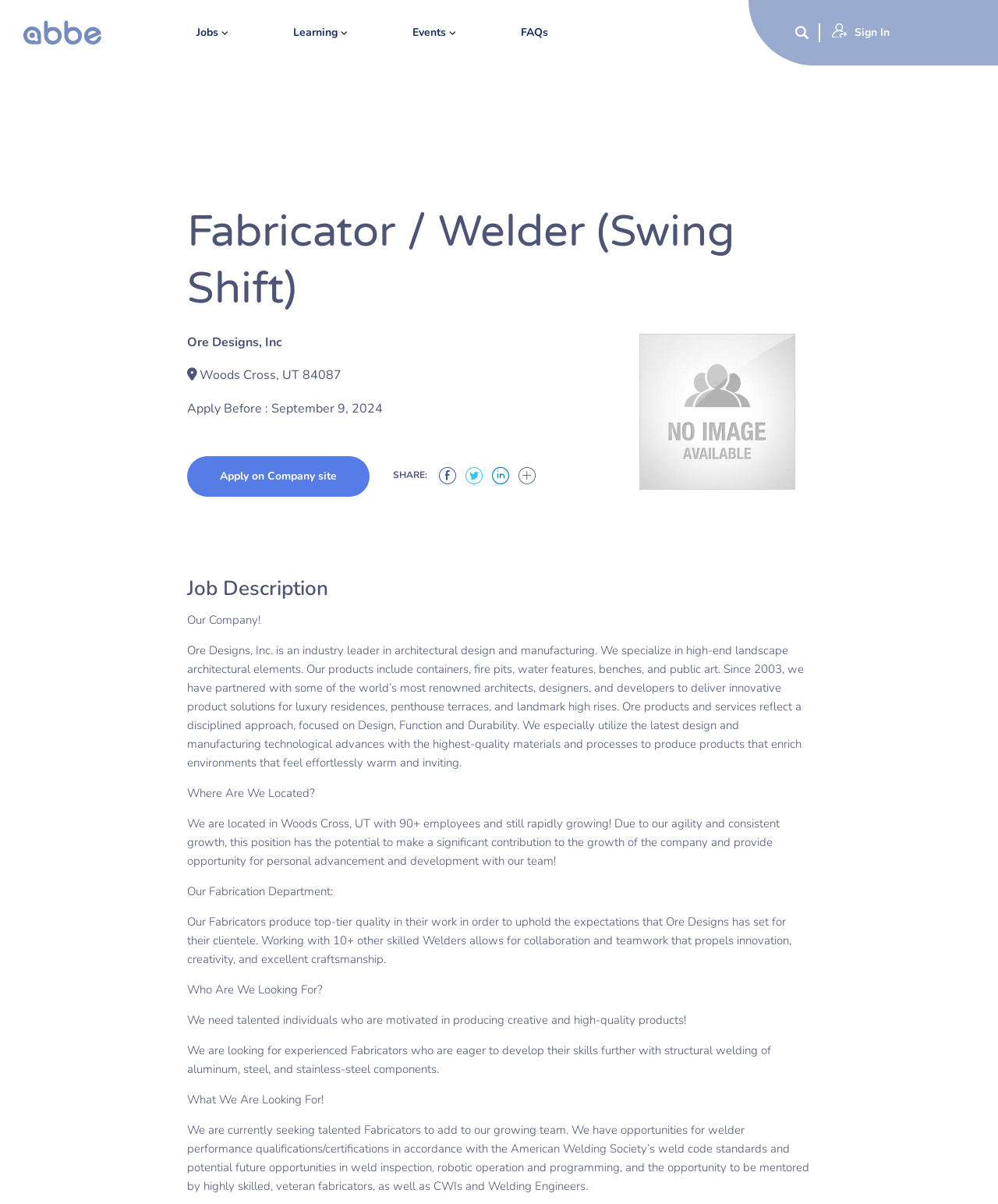Provide a short answer using a single word or phrase for the following question: 
What type of materials do Fabricators work with?

Aluminum, steel, and stainless-steel